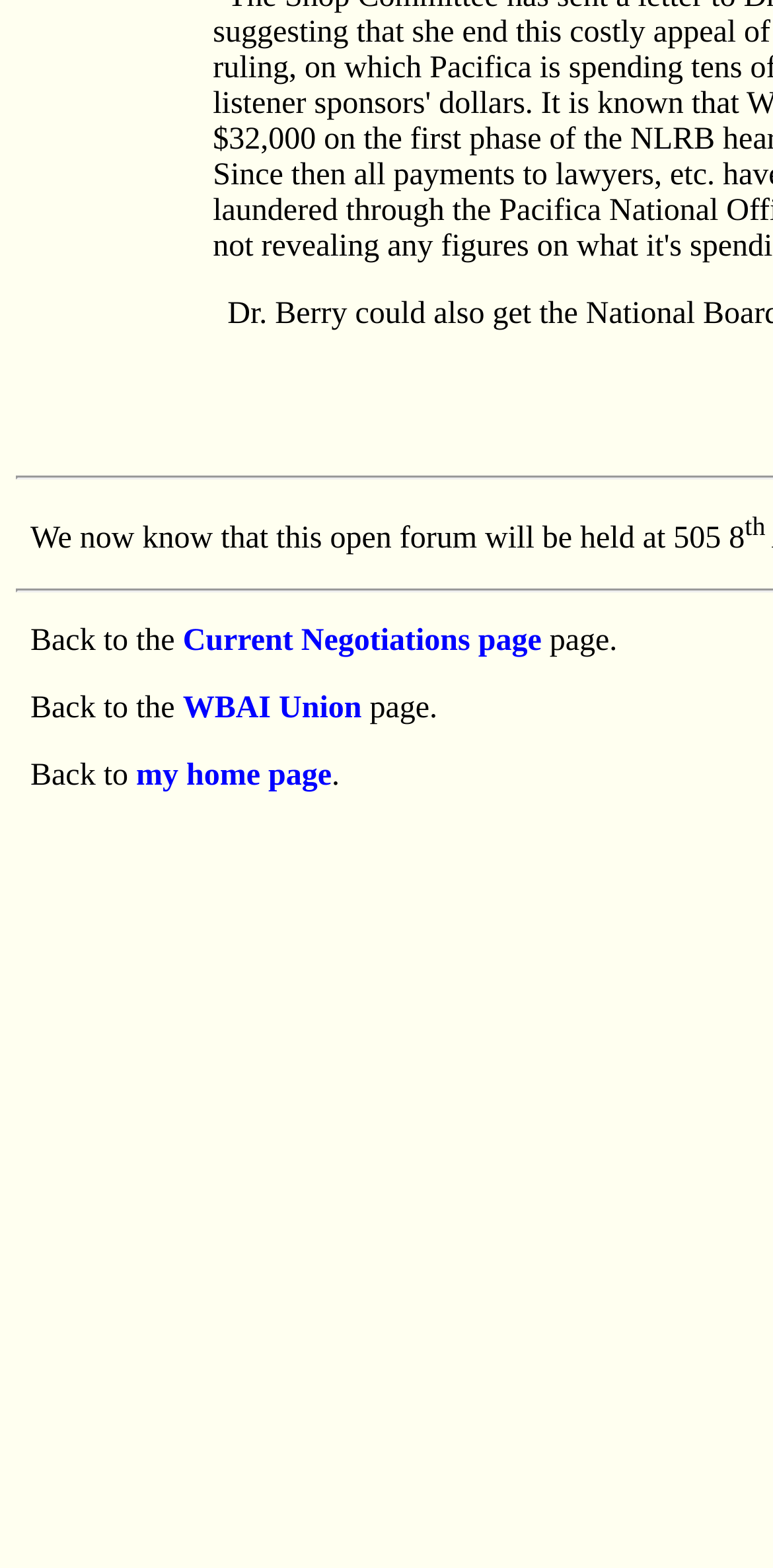What is the last text element on the webpage?
Based on the image, answer the question with a single word or brief phrase.

.